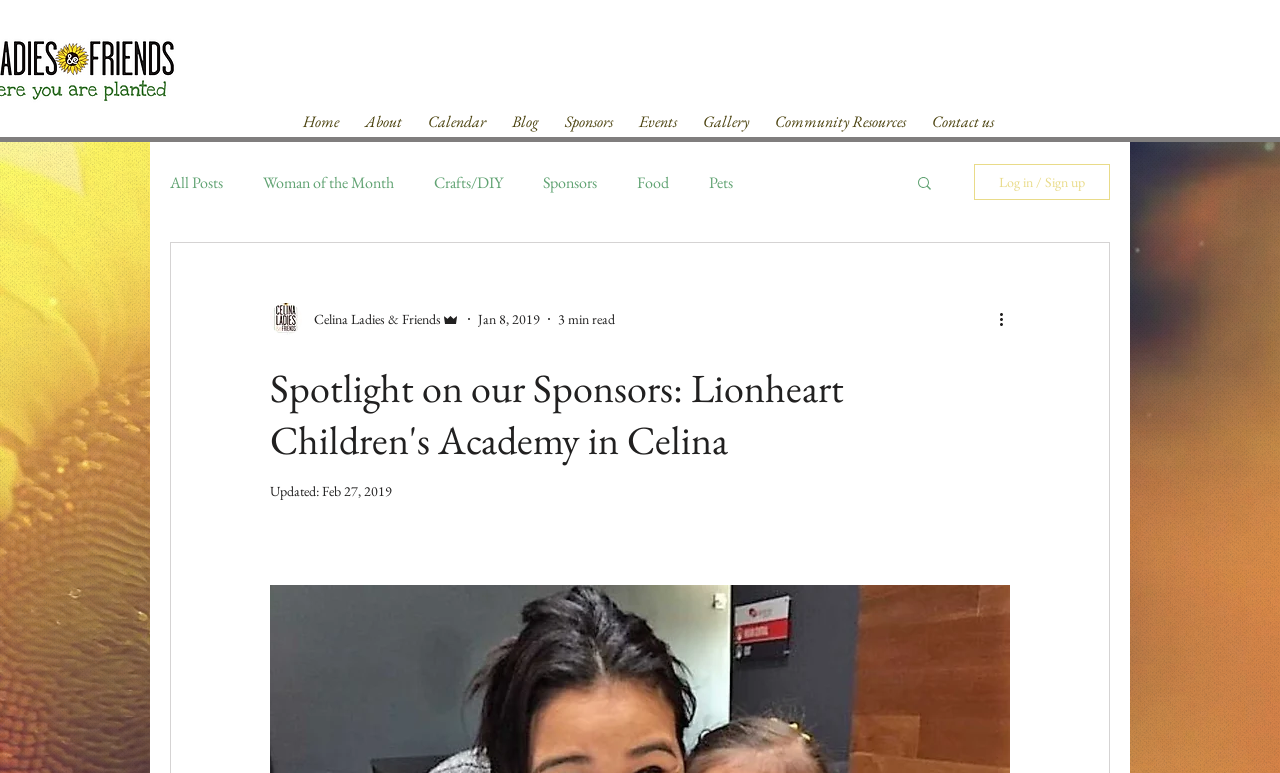What is the date of the latest article?
Using the visual information, answer the question in a single word or phrase.

Jan 8, 2019